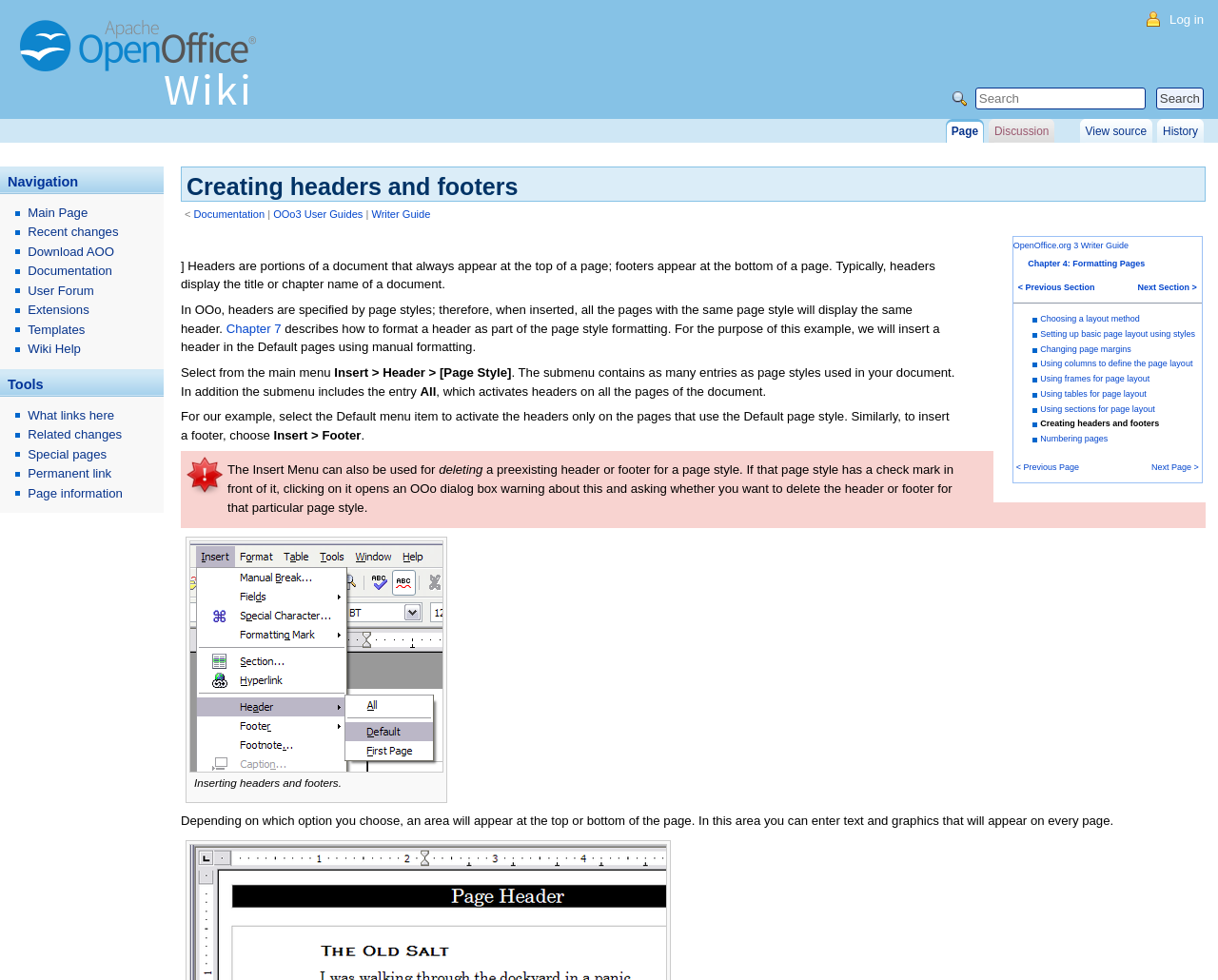Find the bounding box coordinates of the element to click in order to complete this instruction: "Go to the 'Writer Guide' page". The bounding box coordinates must be four float numbers between 0 and 1, denoted as [left, top, right, bottom].

[0.305, 0.212, 0.353, 0.224]